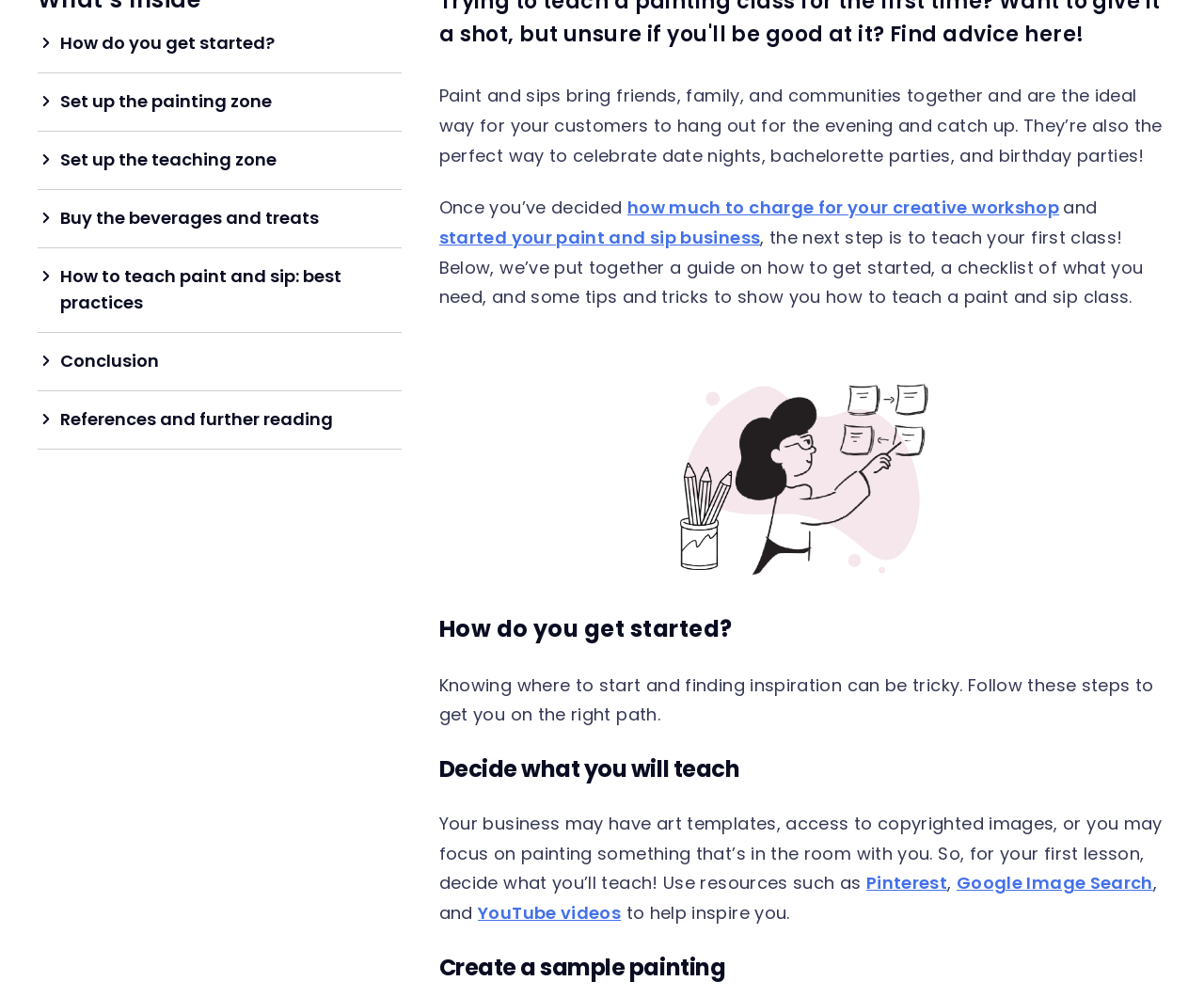Answer with a single word or phrase: 
What is the purpose of a paint and sip event?

Social gathering